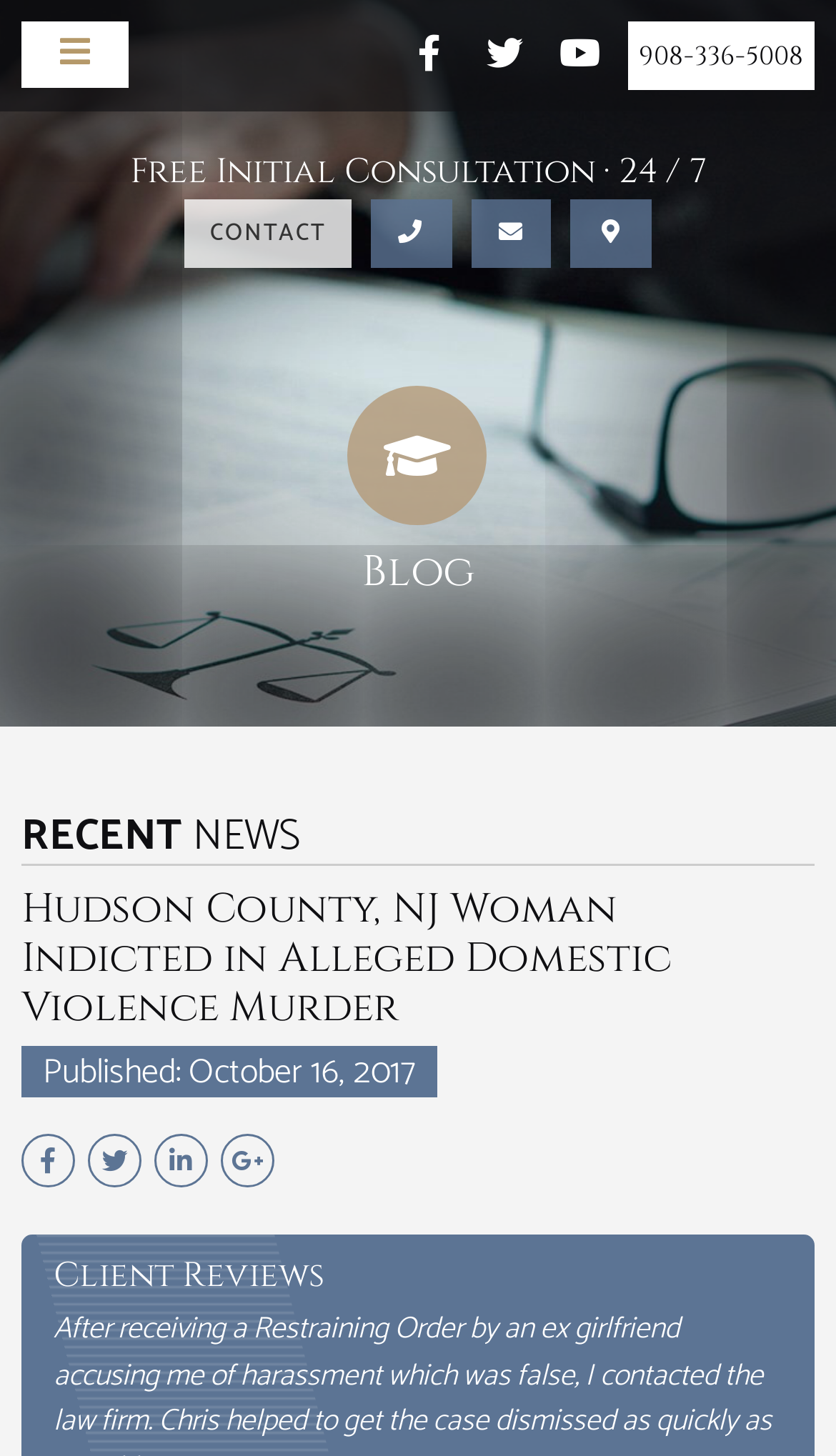Locate the bounding box coordinates of the element to click to perform the following action: 'Share the article on Facebook'. The coordinates should be given as four float values between 0 and 1, in the form of [left, top, right, bottom].

[0.026, 0.779, 0.09, 0.816]